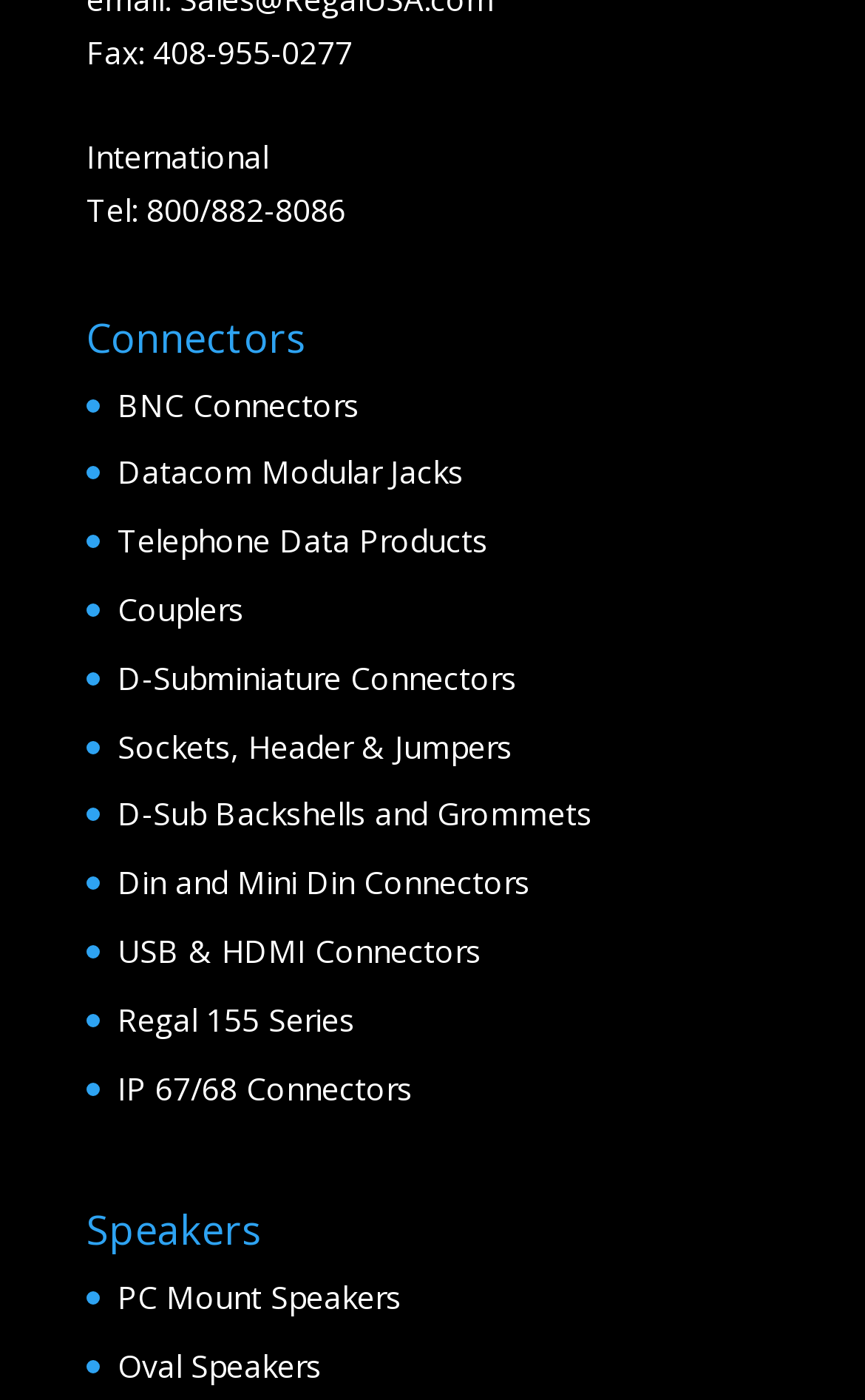What is the fax number?
Respond to the question with a well-detailed and thorough answer.

I searched for the fax number on the webpage and found that it is 408-955-0277, which is listed next to 'Fax:'.